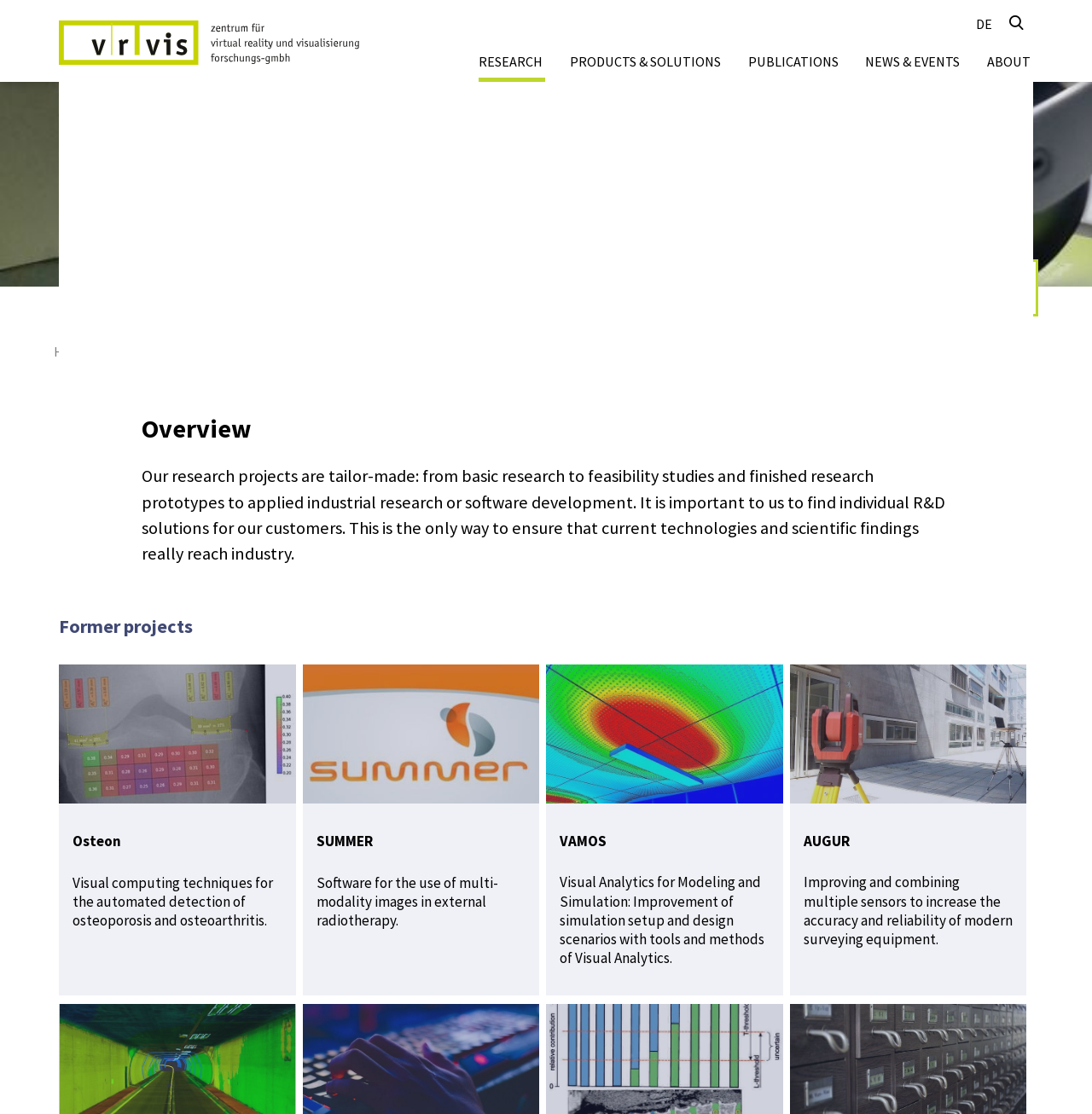Please identify the bounding box coordinates of the clickable region that I should interact with to perform the following instruction: "Learn about climate-sensitive planning". The coordinates should be expressed as four float numbers between 0 and 1, i.e., [left, top, right, bottom].

[0.266, 0.221, 0.405, 0.261]